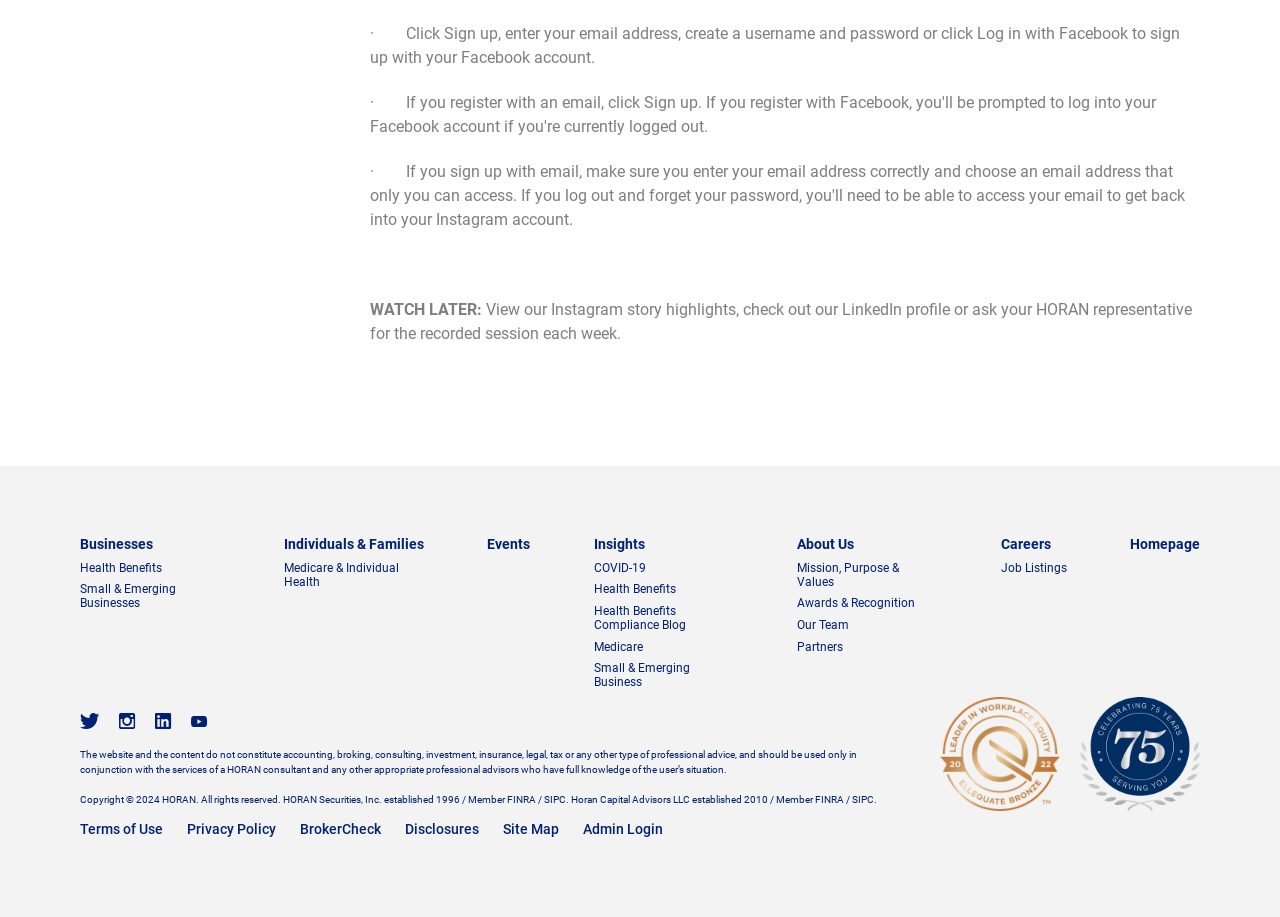Please find the bounding box coordinates (top-left x, top-left y, bottom-right x, bottom-right y) in the screenshot for the UI element described as follows: Awards & Recognition

[0.623, 0.65, 0.715, 0.665]